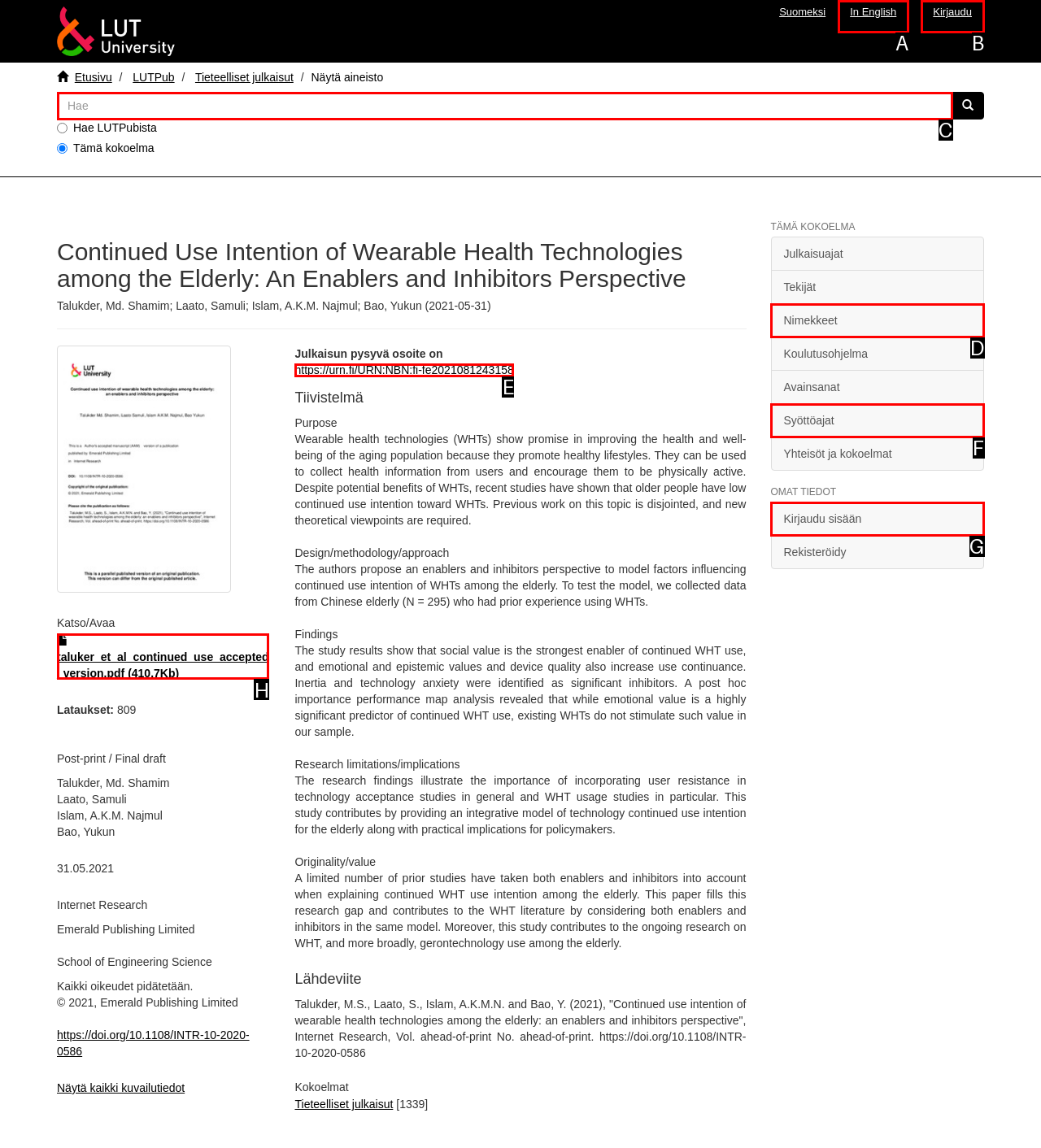Based on the description: Caille, find the HTML element that matches it. Provide your answer as the letter of the chosen option.

None